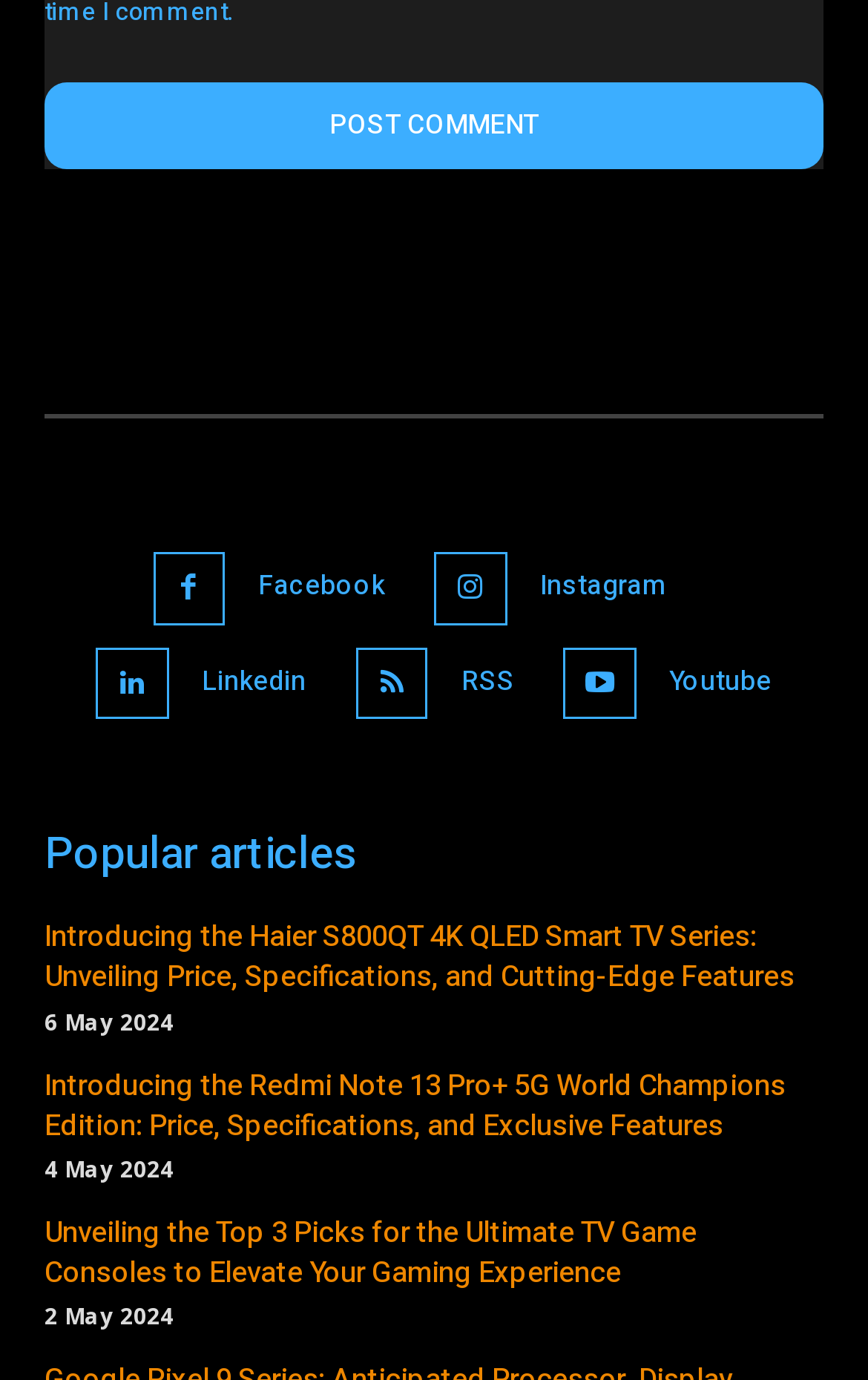What is the date of the latest article?
Using the information from the image, give a concise answer in one word or a short phrase.

6 May 2024